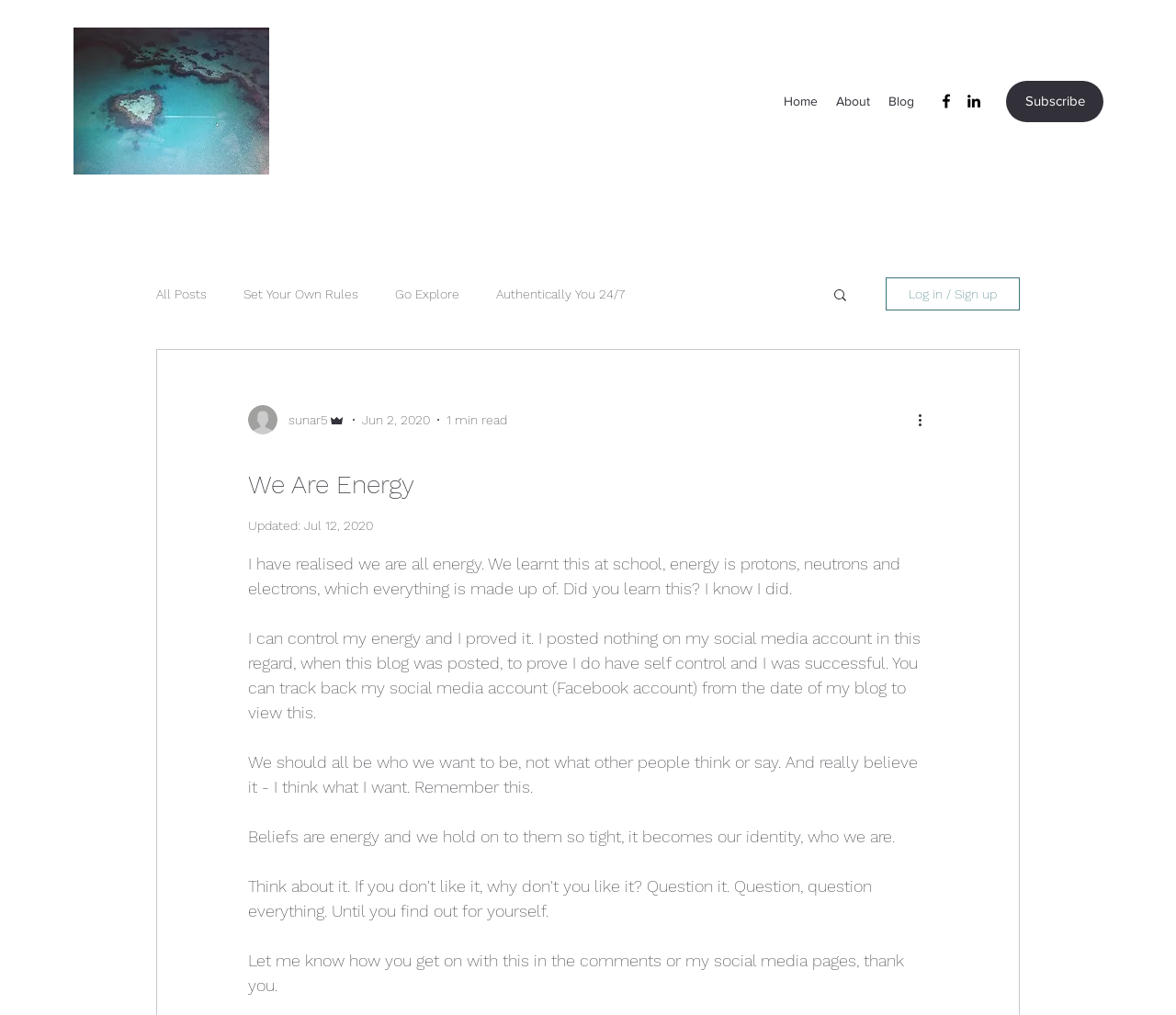Highlight the bounding box coordinates of the element that should be clicked to carry out the following instruction: "Search for a blog post". The coordinates must be given as four float numbers ranging from 0 to 1, i.e., [left, top, right, bottom].

[0.707, 0.282, 0.722, 0.301]